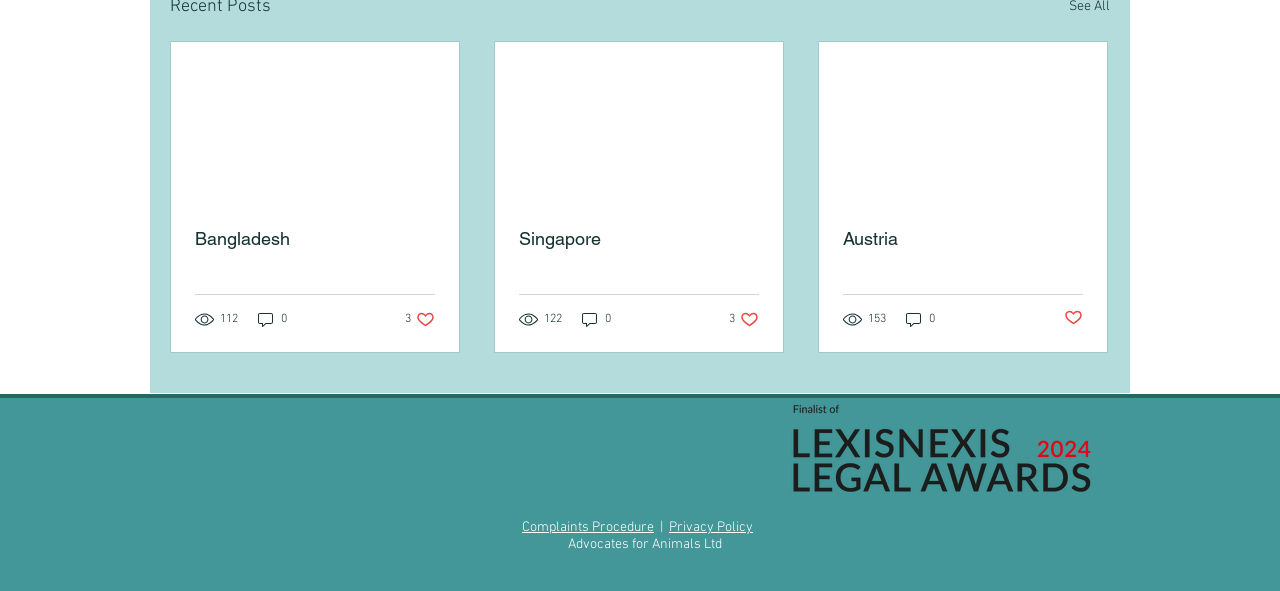Find the bounding box of the UI element described as follows: "Austria1530Post not marked as liked".

[0.64, 0.072, 0.865, 0.596]